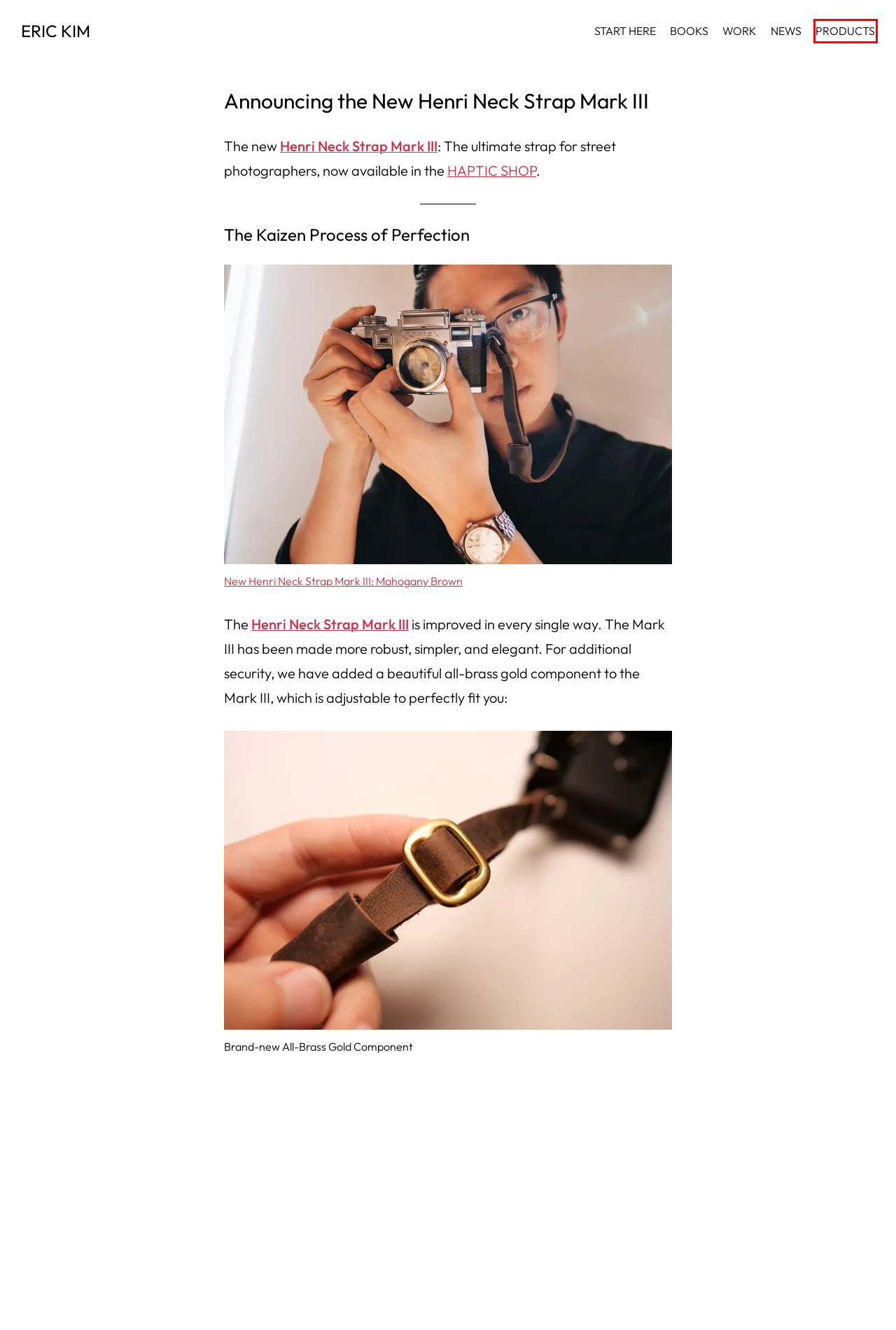Observe the screenshot of a webpage with a red bounding box highlighting an element. Choose the webpage description that accurately reflects the new page after the element within the bounding box is clicked. Here are the candidates:
A. Shop - ERIC KIM
B. BOOKS - ERIC KIM
C. START HERE - ERIC KIM
D. ERIC KIM
E. ERIC KIM WORKSHOPS - ERIC KIM
F. HENRI NECK STRAP MARK IV - ERIC KIM
G. HENRI Straps: Find your Perfect Camera Companion - ERIC KIM
H. ERIC KIM NEWS - ERIC KIM

A